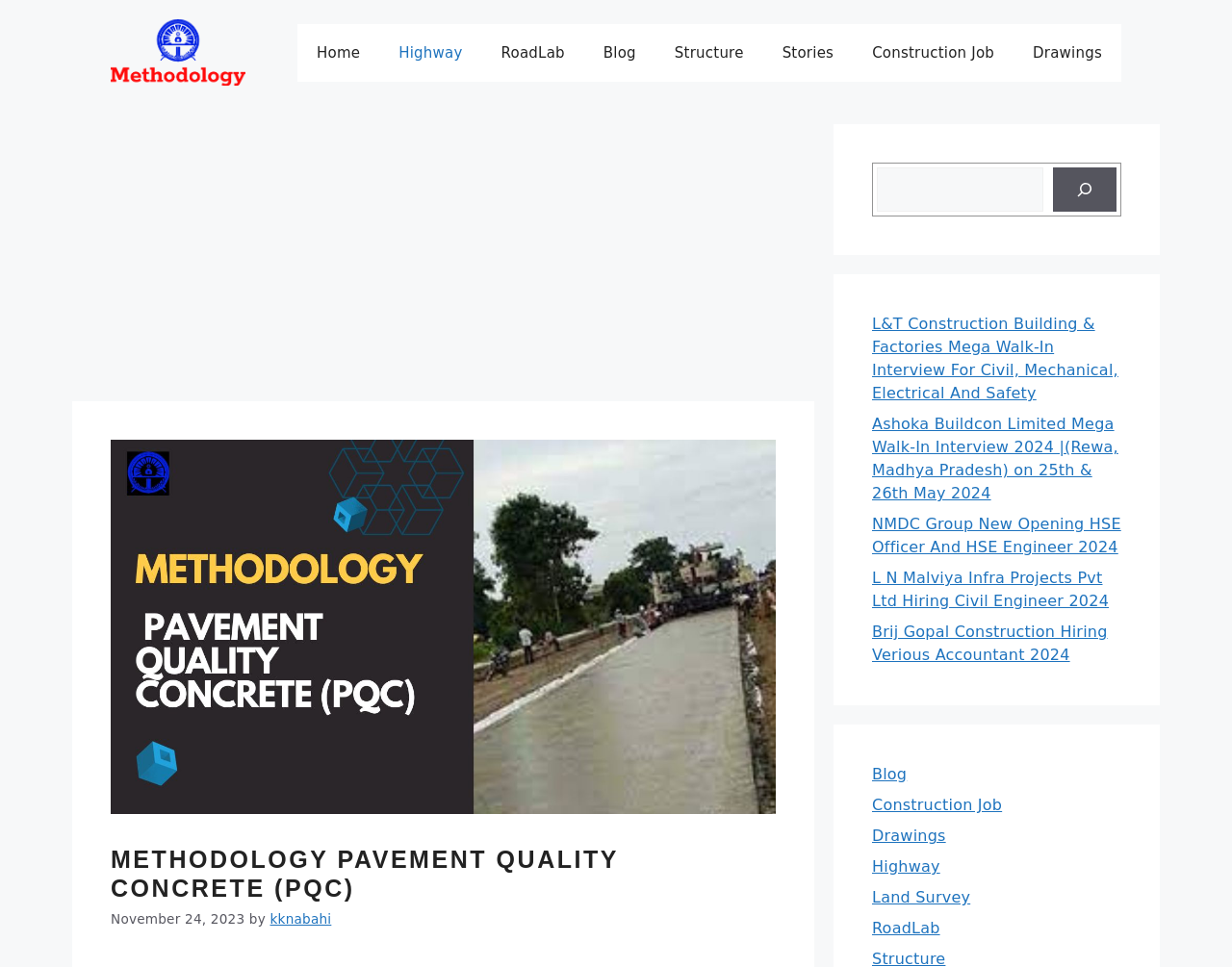What is the purpose of the search box?
Observe the image and answer the question with a one-word or short phrase response.

Search